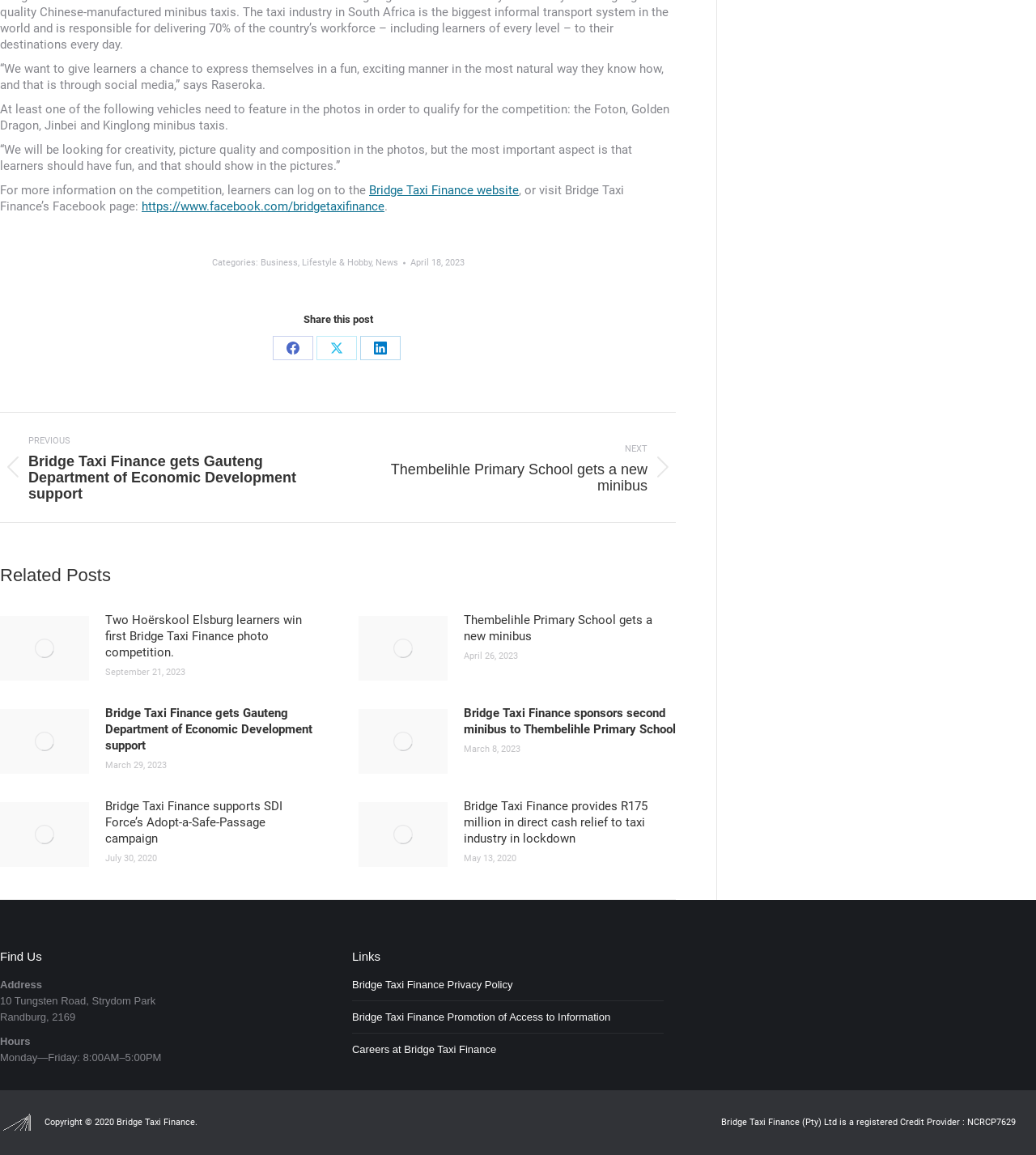Pinpoint the bounding box coordinates of the element that must be clicked to accomplish the following instruction: "Share this post on Facebook". The coordinates should be in the format of four float numbers between 0 and 1, i.e., [left, top, right, bottom].

[0.263, 0.29, 0.302, 0.311]